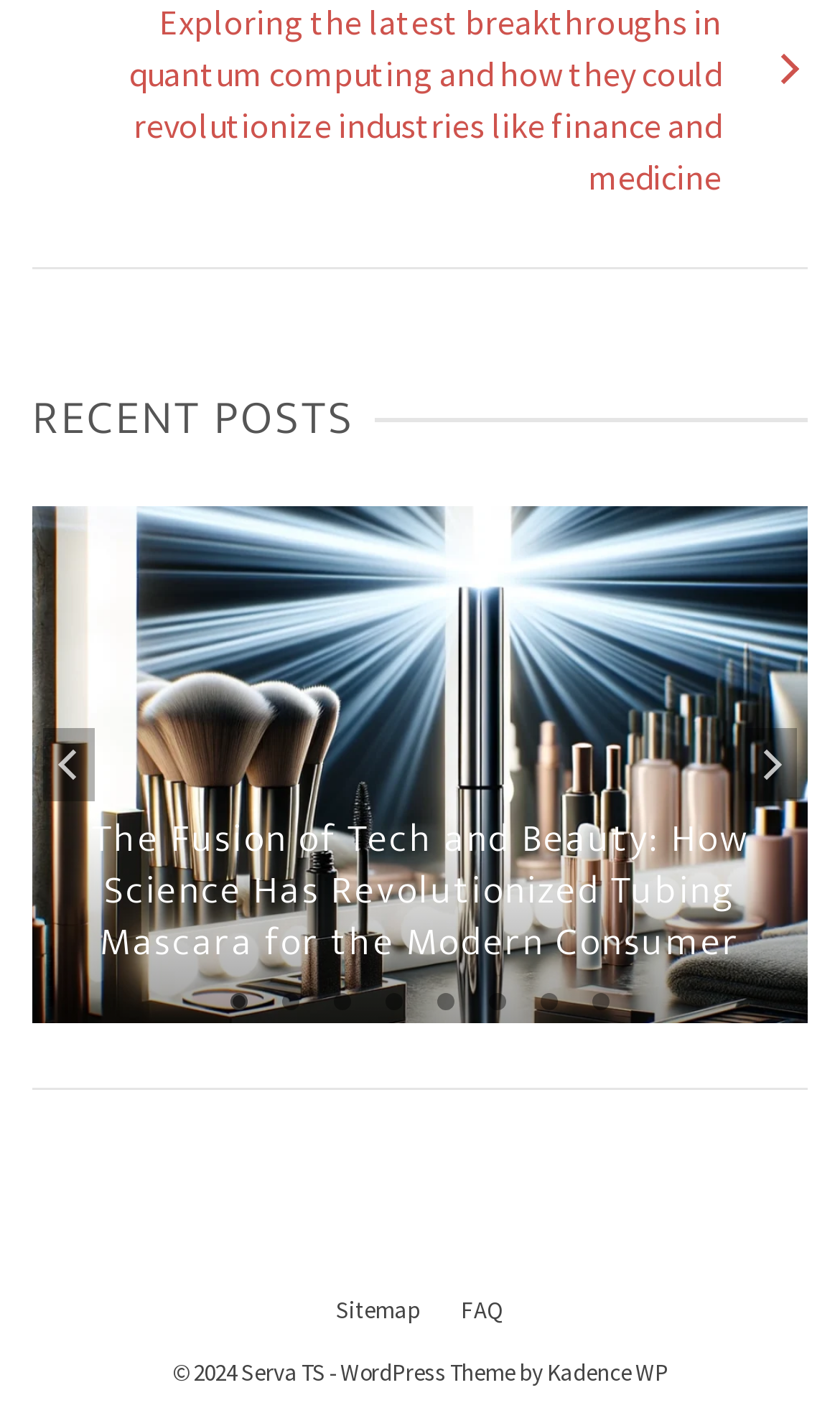Pinpoint the bounding box coordinates of the clickable element needed to complete the instruction: "Learn about Costa Blanca". The coordinates should be provided as four float numbers between 0 and 1: [left, top, right, bottom].

None